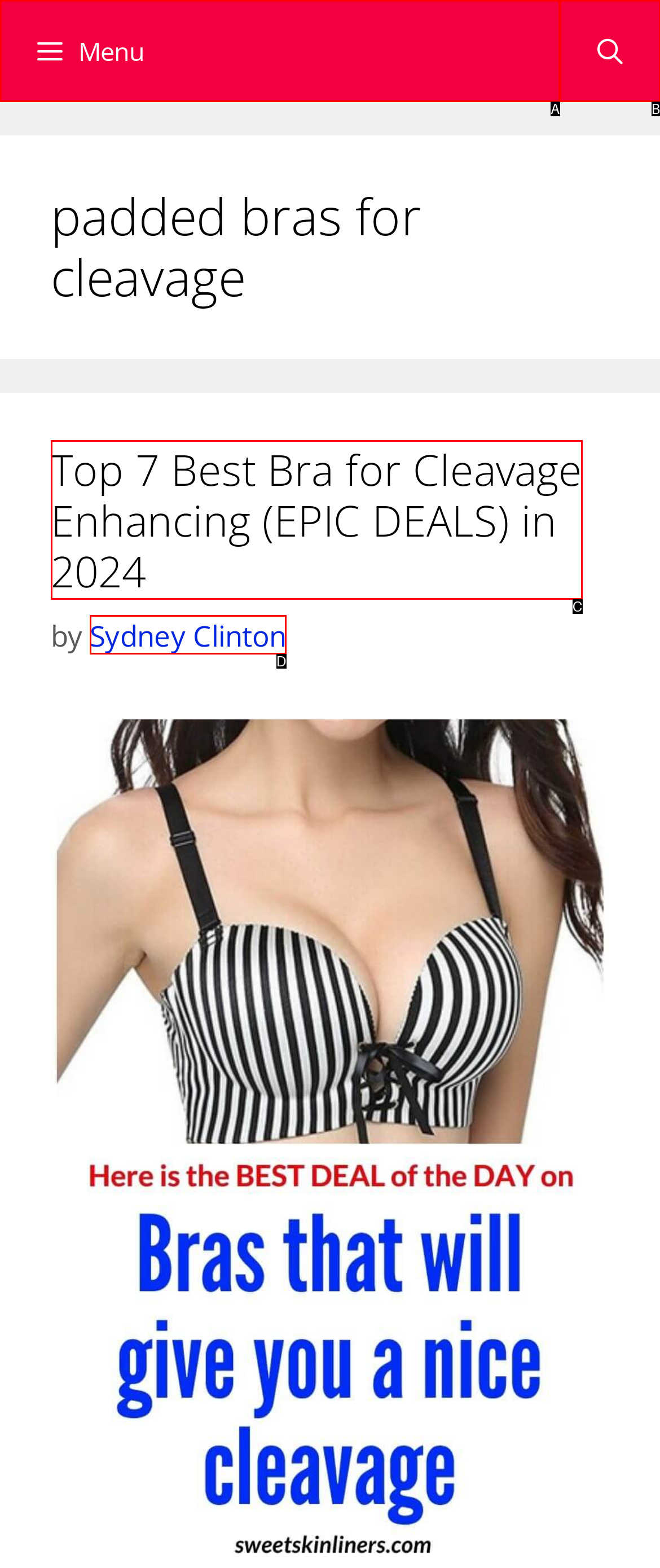From the provided choices, determine which option matches the description: aria-label="Open Search Bar". Respond with the letter of the correct choice directly.

B